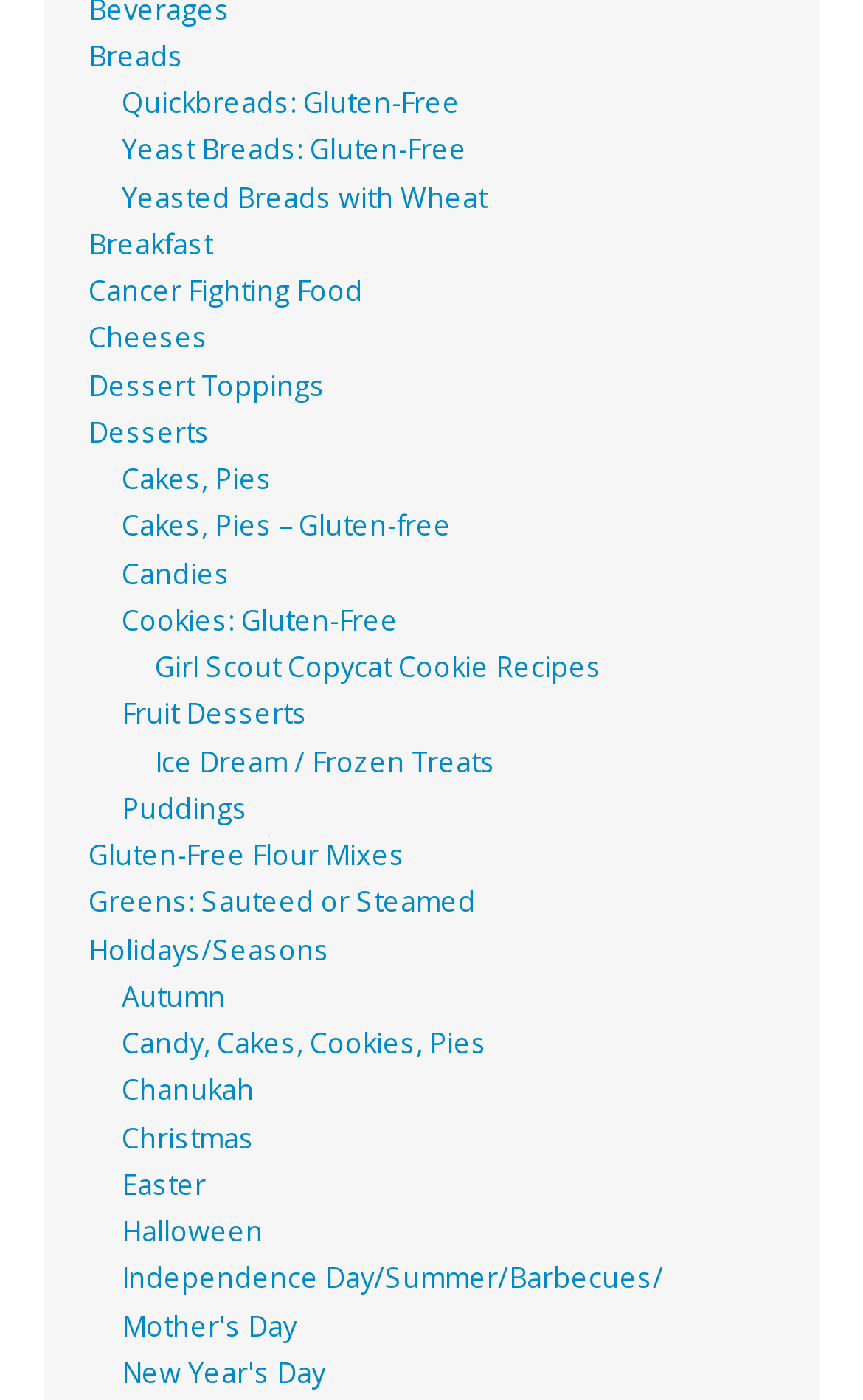What type of breads are listed? Refer to the image and provide a one-word or short phrase answer.

Gluten-Free